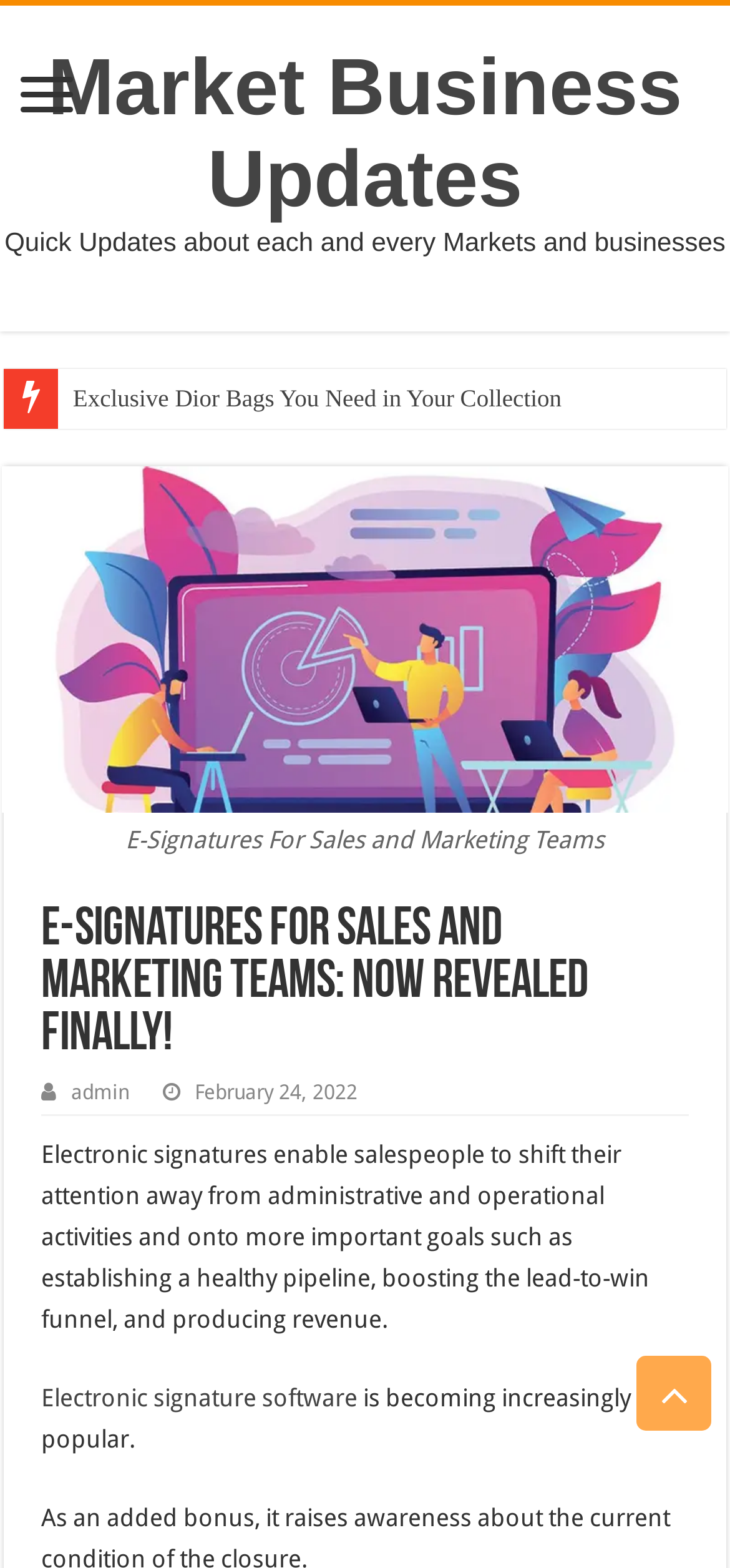Provide a thorough description of the webpage you see.

The webpage is about electronic signatures for sales and marketing teams. At the top, there is a heading that reads "Market Business Updates Quick Updates about each and every Markets and businesses" with a link to "Market Business Updates" below it. 

Below the heading, there is a link to an article titled "The Top 10 Zodiac Signs Who Love Luxury Cars". To the right of this link, there is a large image related to electronic signatures for sales and marketing teams. 

Above the image, there is a heading that reads "E-Signatures For Sales and Marketing Teams: Now Revealed Finally!". Below the image, there is a link to "admin" and a static text that displays the date "February 24, 2022". 

Further down, there is a paragraph of text that explains how electronic signatures enable salespeople to focus on important goals such as establishing a healthy pipeline and producing revenue. This paragraph contains a link to "Electronic signature software". The text continues, stating that electronic signature software is becoming increasingly popular.

At the bottom right corner of the page, there is a "Scroll To Top" button.